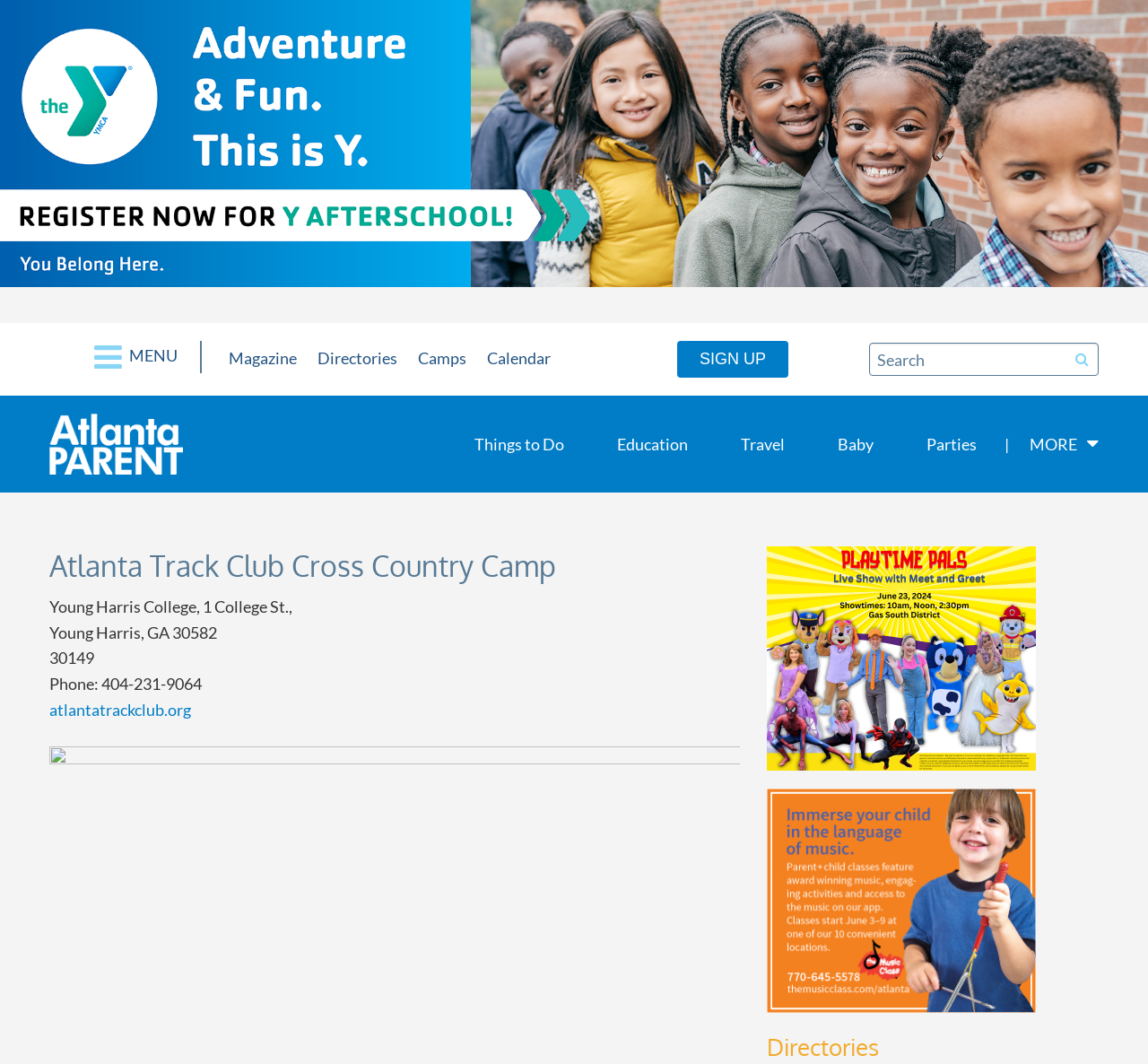Determine the bounding box coordinates for the UI element with the following description: "Calendar". The coordinates should be four float numbers between 0 and 1, represented as [left, top, right, bottom].

[0.424, 0.327, 0.48, 0.346]